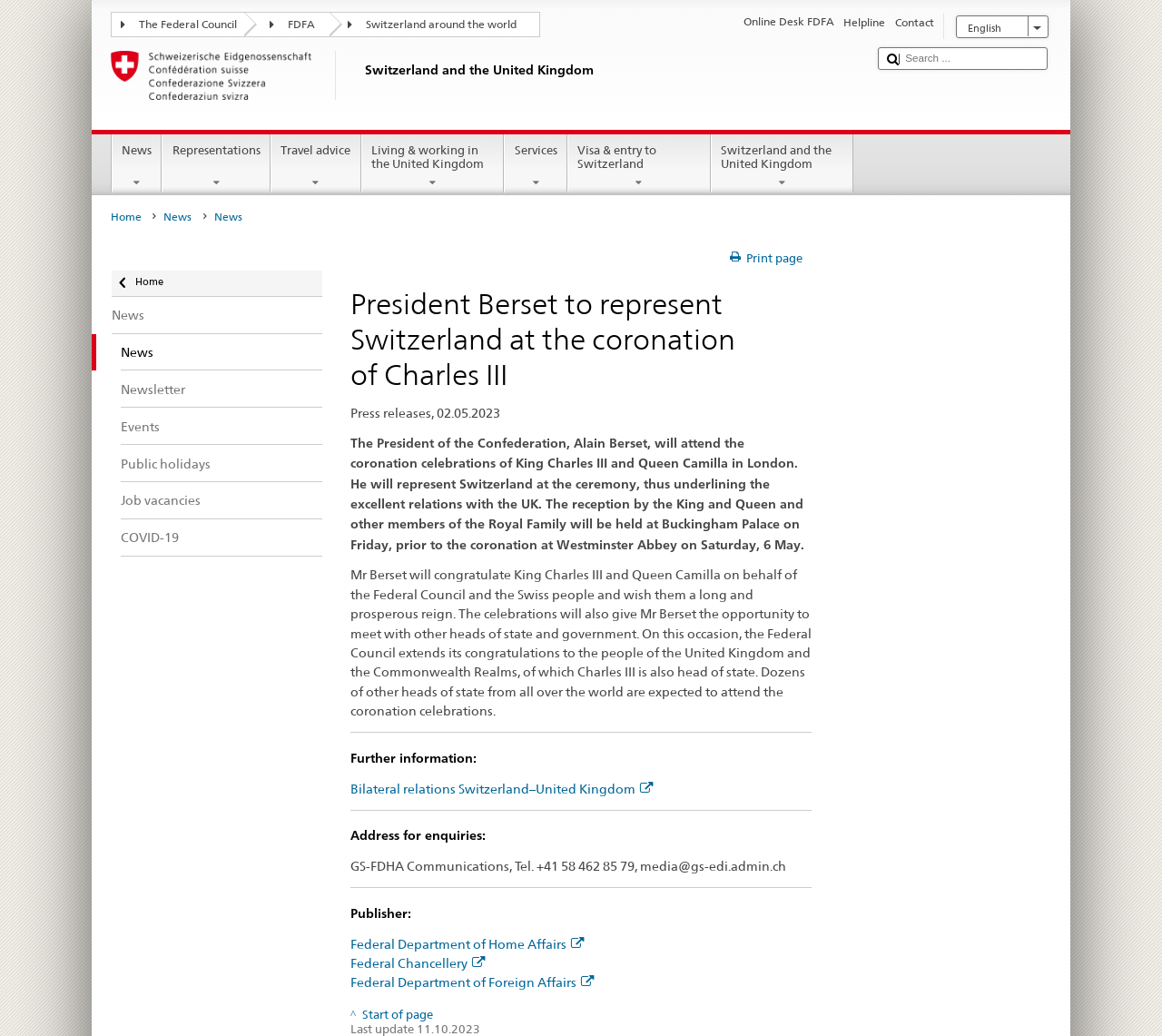Can you provide the bounding box coordinates for the element that should be clicked to implement the instruction: "Click the logo of FDFA Switzerland and the United Kingdom"?

[0.095, 0.049, 0.744, 0.117]